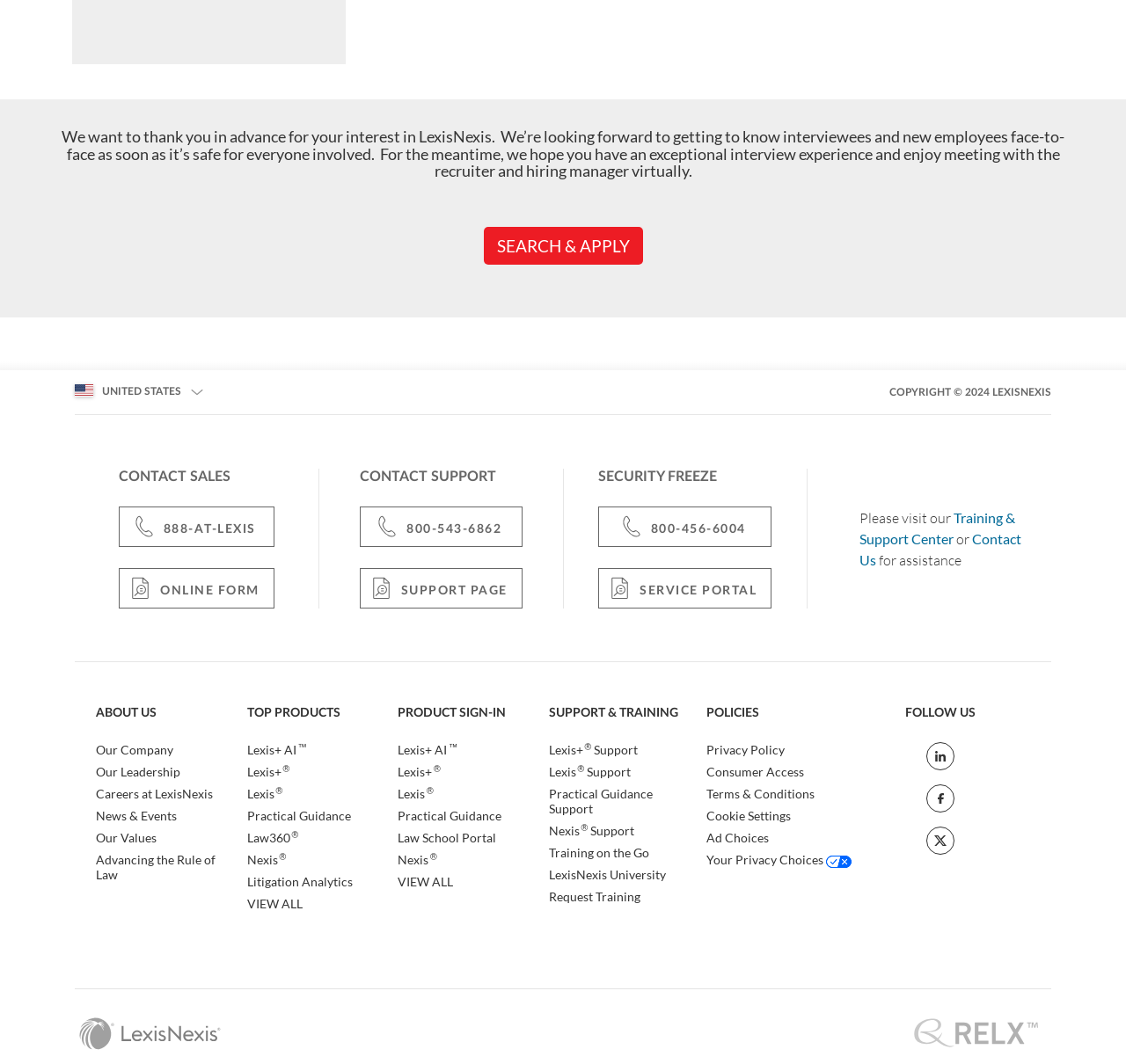Give the bounding box coordinates for the element described as: "Lexis+®".

[0.353, 0.718, 0.391, 0.732]